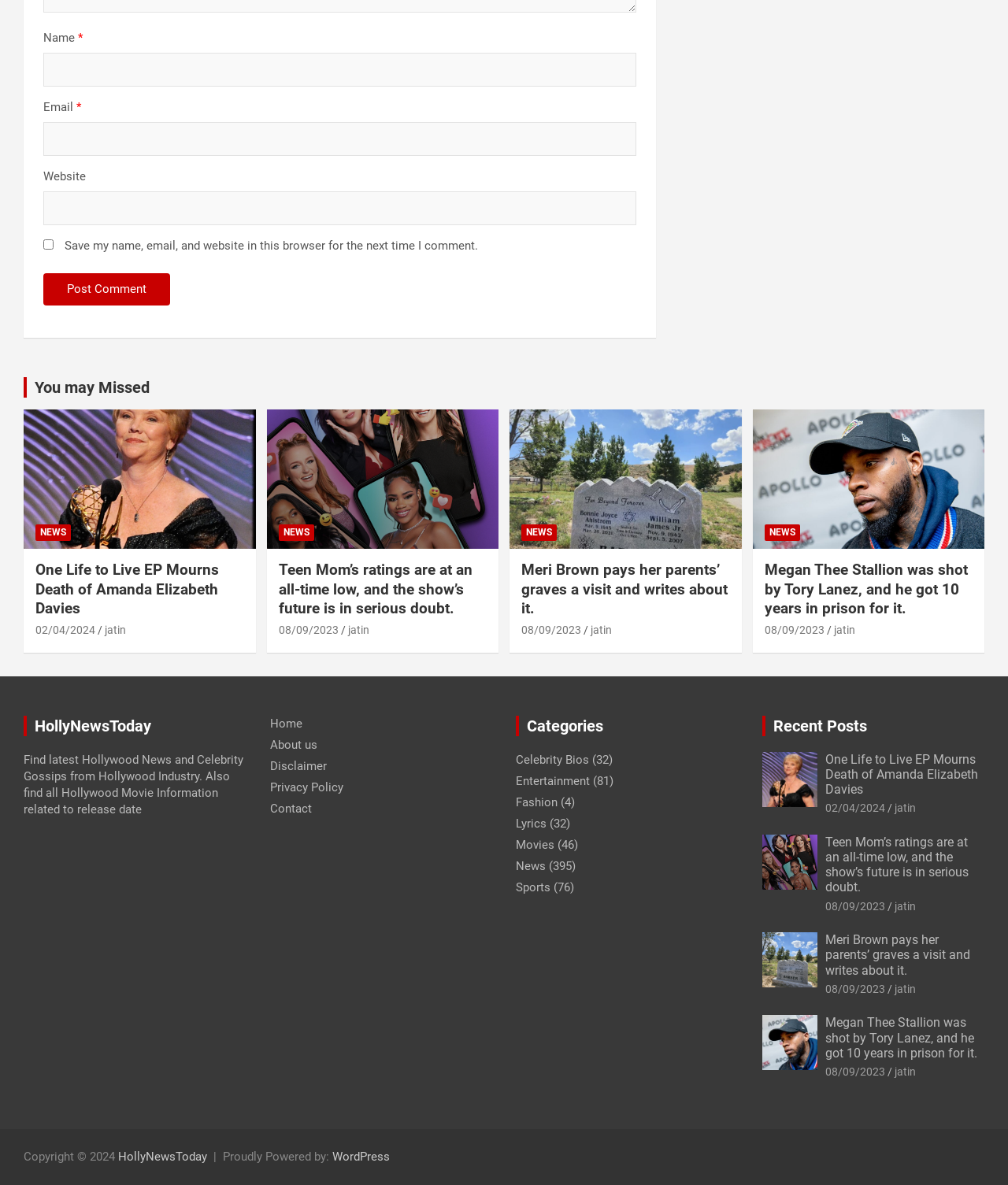Indicate the bounding box coordinates of the clickable region to achieve the following instruction: "Enter your name."

[0.043, 0.045, 0.632, 0.073]